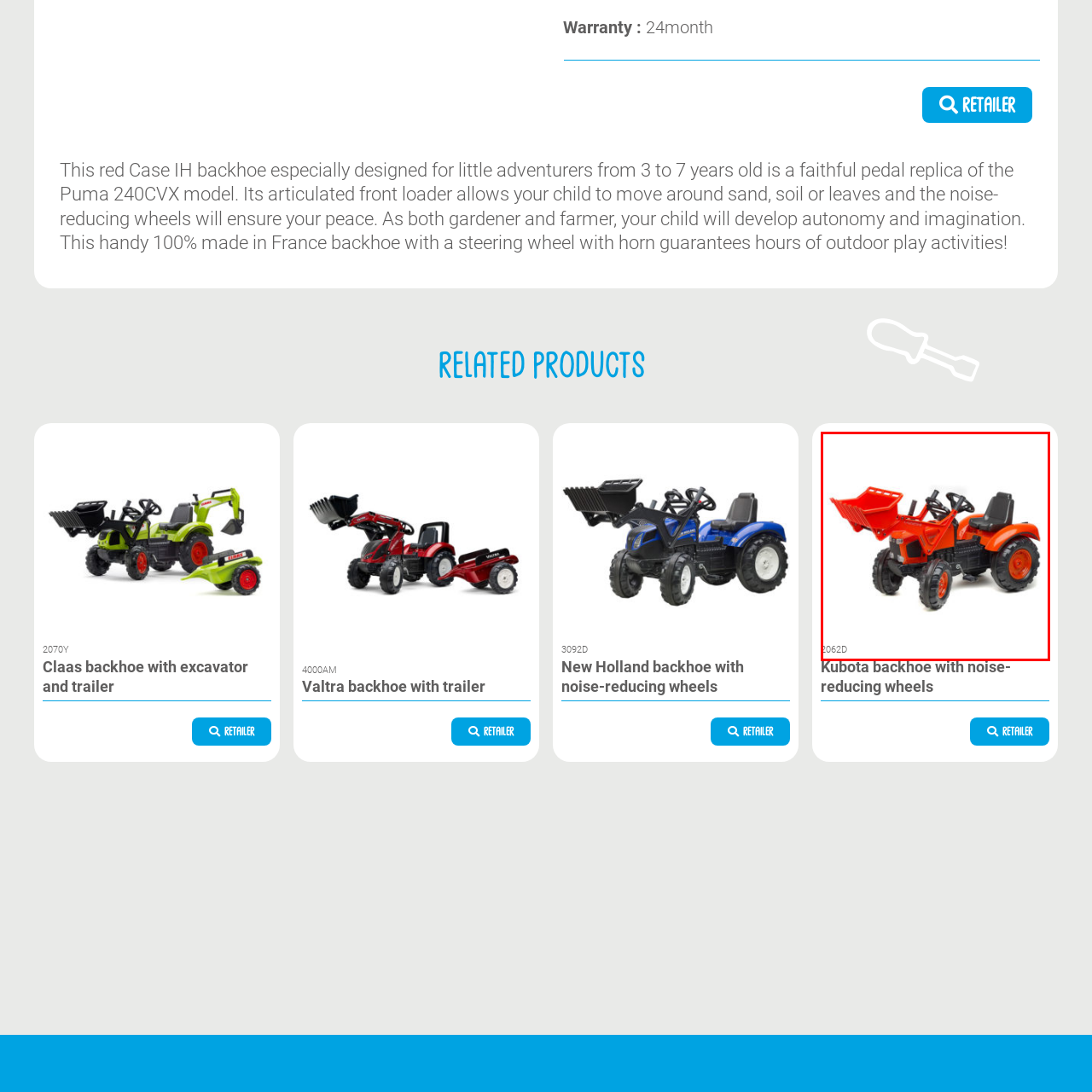What is the age range of children this pedal backhoe loader is ideal for?
Direct your attention to the area of the image outlined in red and provide a detailed response based on the visual information available.

According to the caption, the pedal backhoe loader is designed for children aged 3 to 7, making it suitable for young adventurers in this age range.